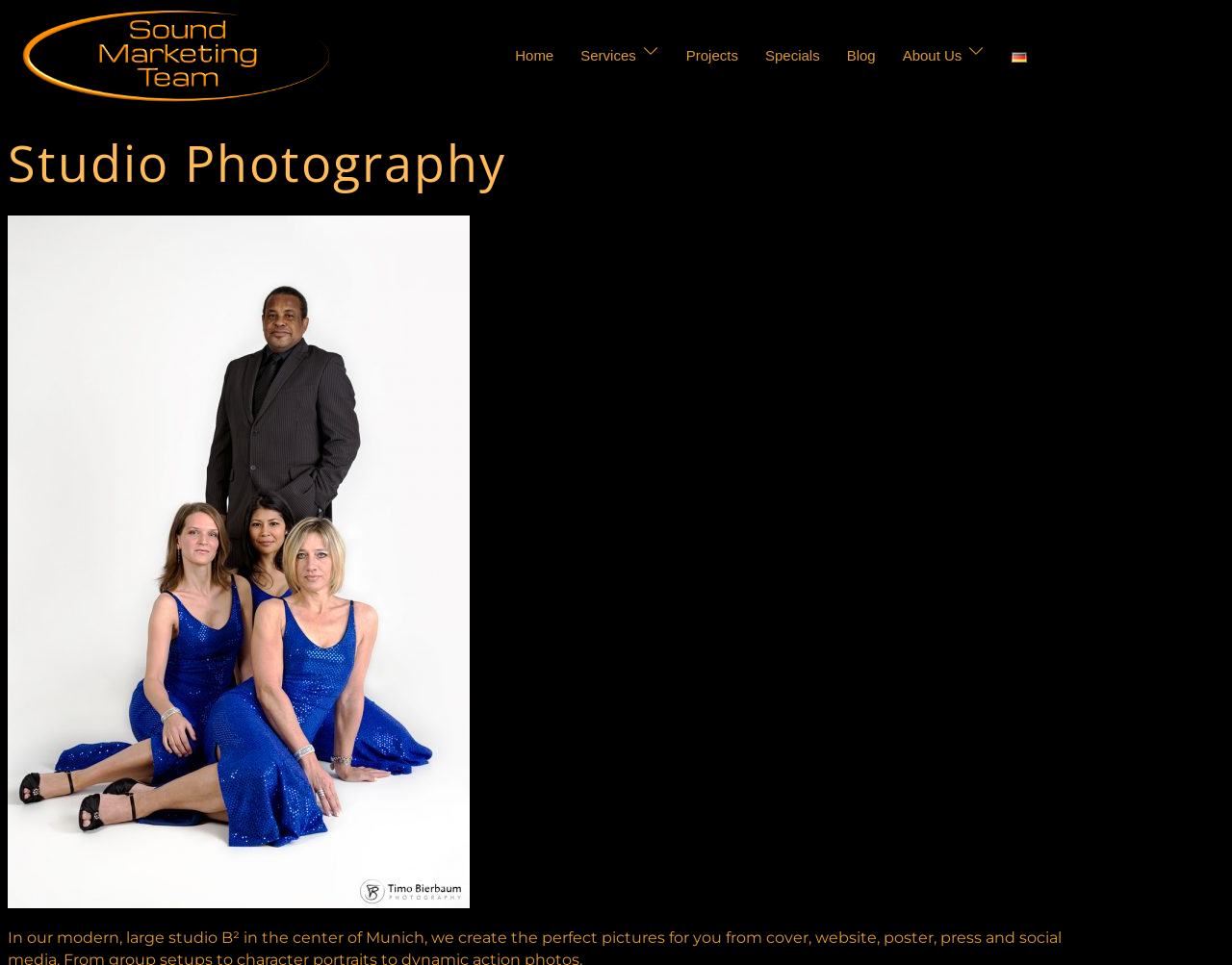How many navigation links are there?
Please interpret the details in the image and answer the question thoroughly.

I counted the number of links in the navigation menu, which are 'Home', 'Services', 'Projects', 'Specials', 'Blog', 'About Us', and 'Deutsch', totaling 7 links.